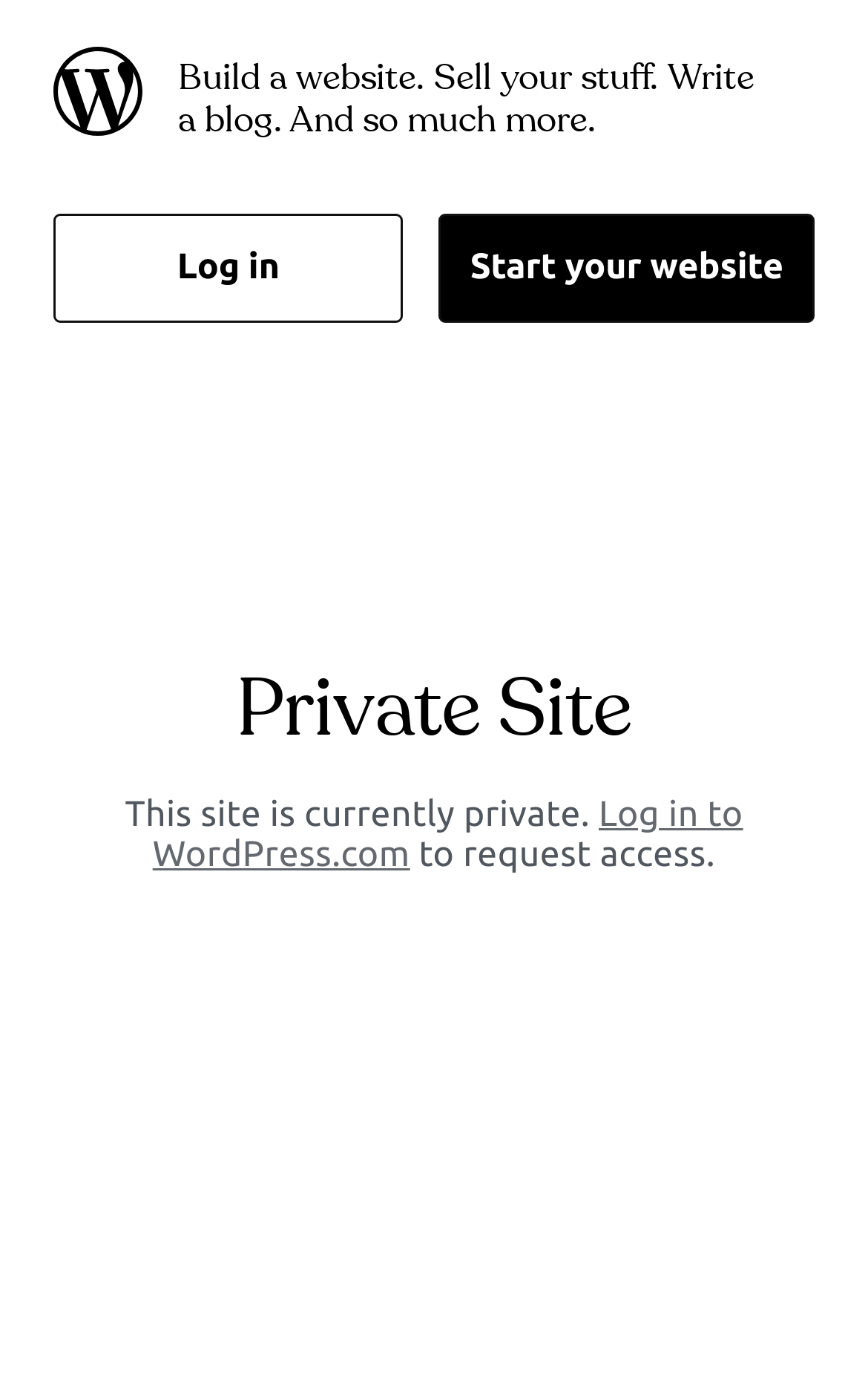What is the current status of the site?
Based on the visual information, provide a detailed and comprehensive answer.

The static text 'This site is currently private.' on the webpage indicates that the site is currently private, and users may need to log in to access it.